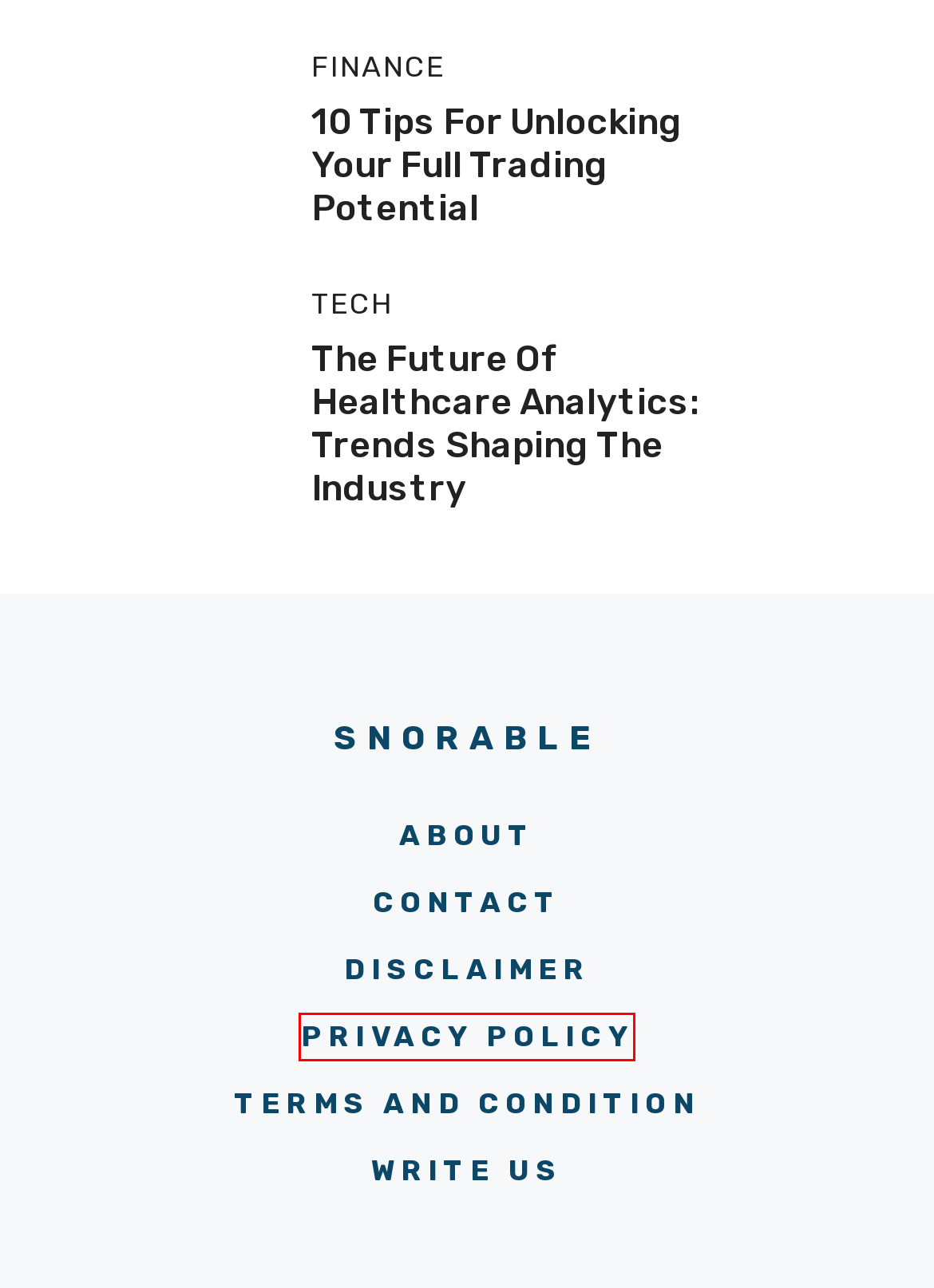Examine the screenshot of the webpage, which has a red bounding box around a UI element. Select the webpage description that best fits the new webpage after the element inside the red bounding box is clicked. Here are the choices:
A. Disclaimer - Snorable
B. 10 Tips for Unlocking Your Full Trading Potential - Snorable
C. Contact us - Snorable
D. Privacy Policy - Snorable
E. Terms & Conditions - Snorable
F. About us - Snorable
G. Berry Mathew - Snorable
H. The Future of Healthcare Analytics: Trends Shaping the Industry - Snorable

D